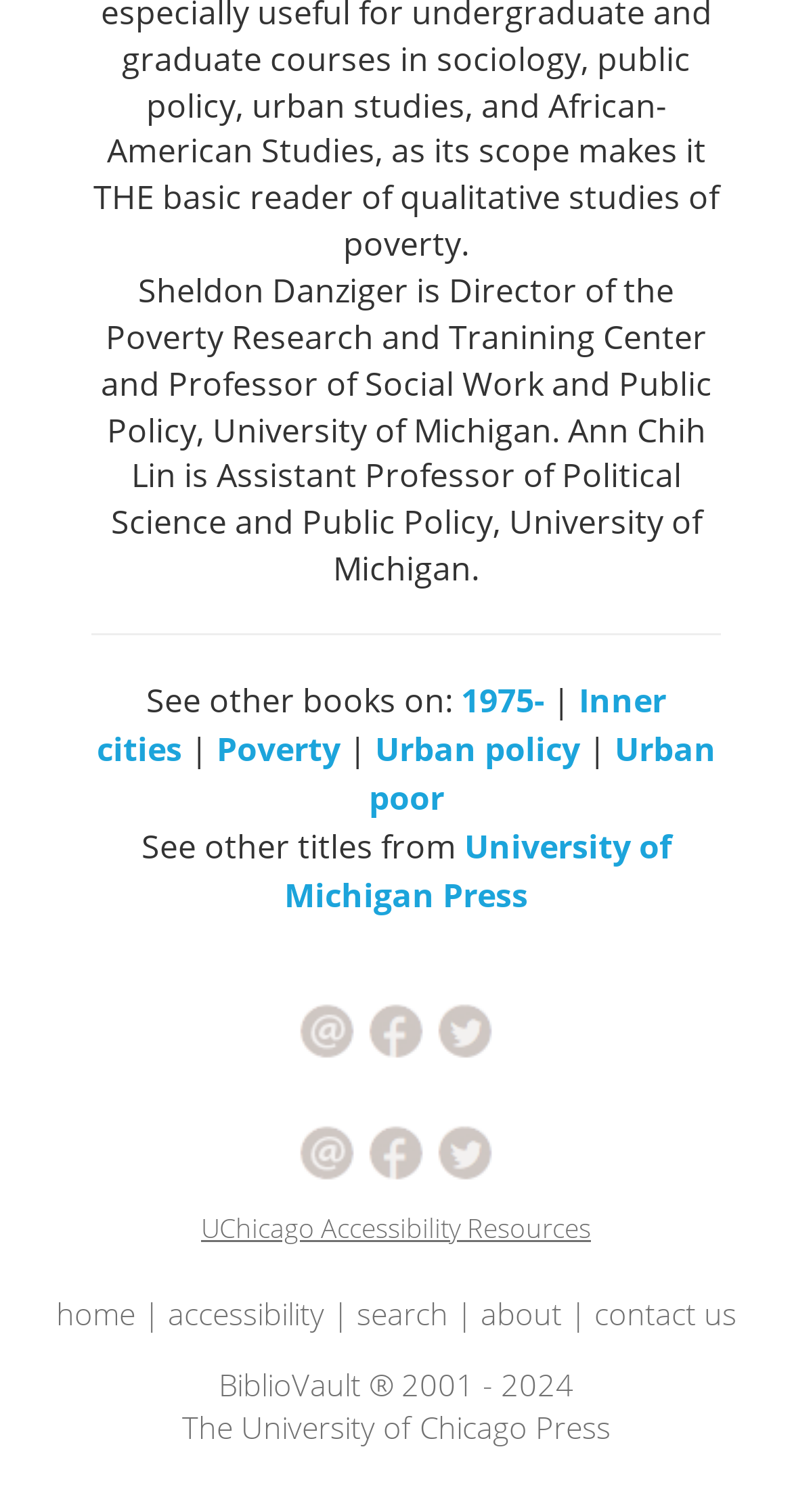Could you specify the bounding box coordinates for the clickable section to complete the following instruction: "Go to home page"?

[0.071, 0.856, 0.171, 0.882]